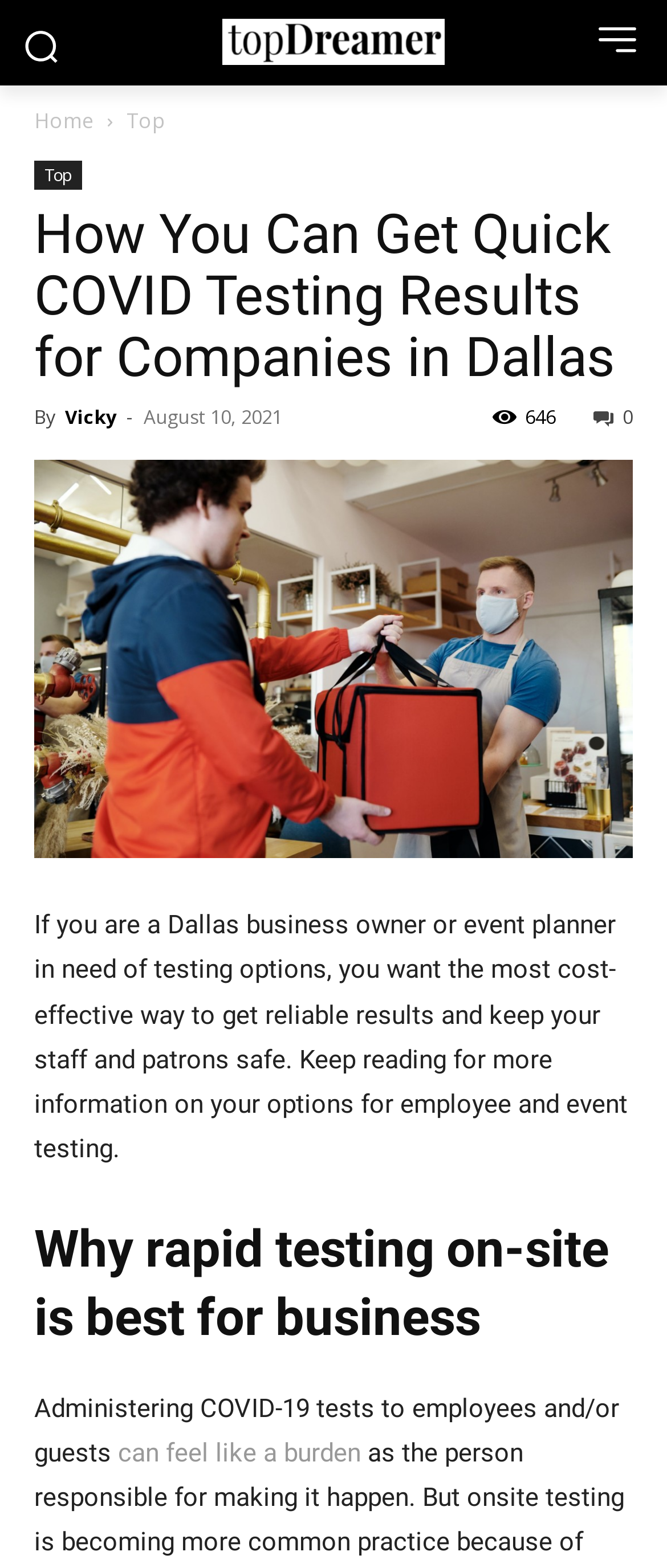Provide the bounding box for the UI element matching this description: "Top".

[0.051, 0.102, 0.123, 0.121]